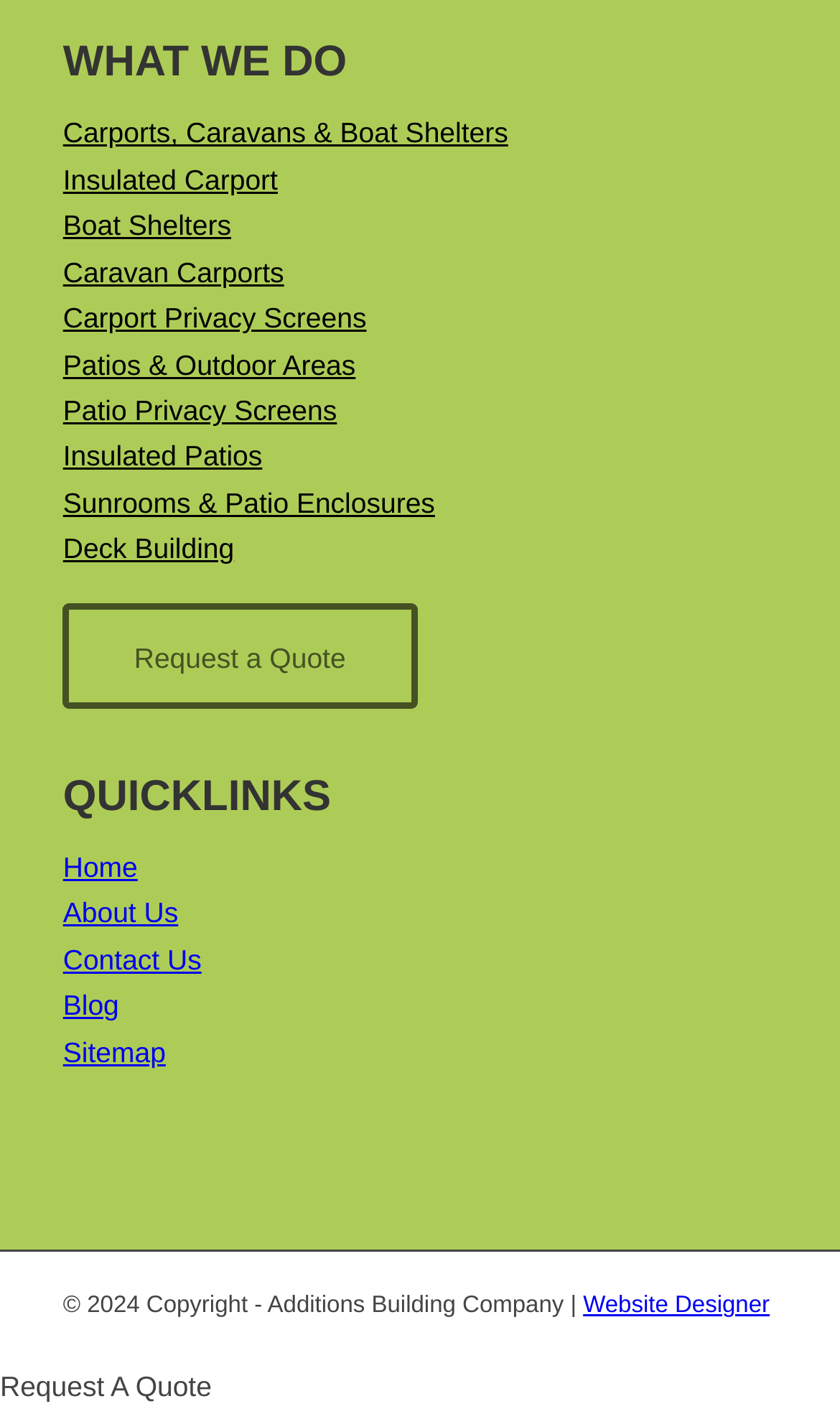What is the copyright year of the webpage?
Please utilize the information in the image to give a detailed response to the question.

The copyright information is provided at the bottom of the webpage, stating '© 2024 Copyright - Additions Building Company'. This indicates that the webpage's content is copyrighted and the year of copyright is 2024.